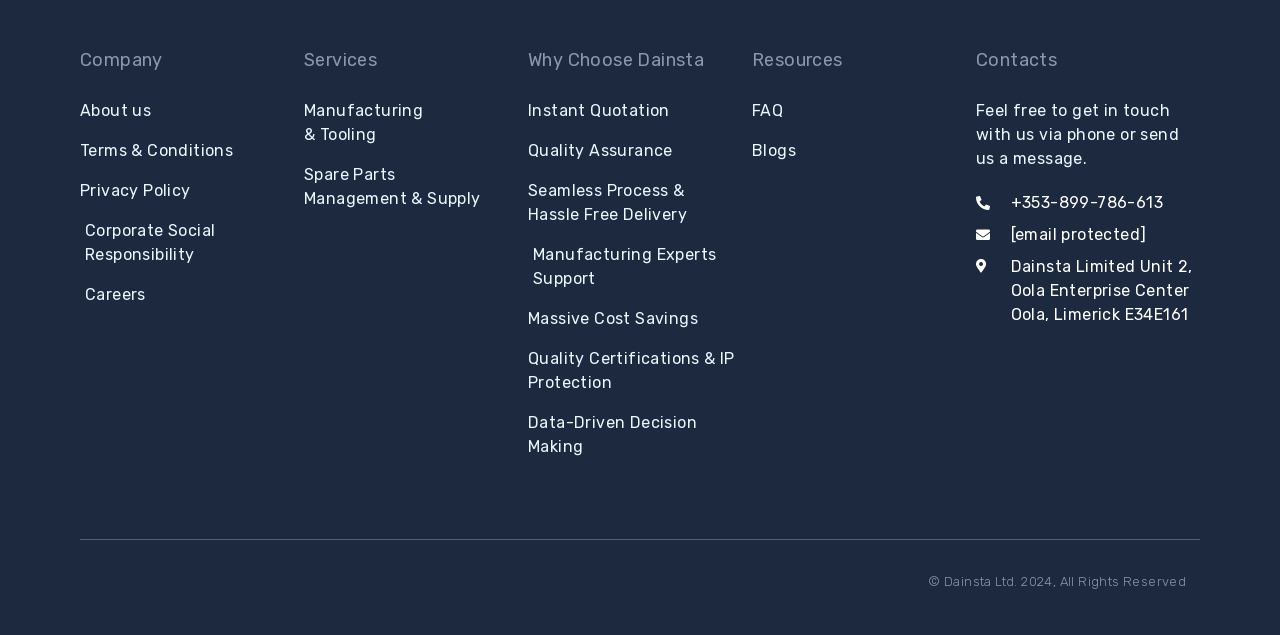Please reply with a single word or brief phrase to the question: 
What services does Dainsta offer?

Manufacturing & Tooling, Spare Parts Management & Supply